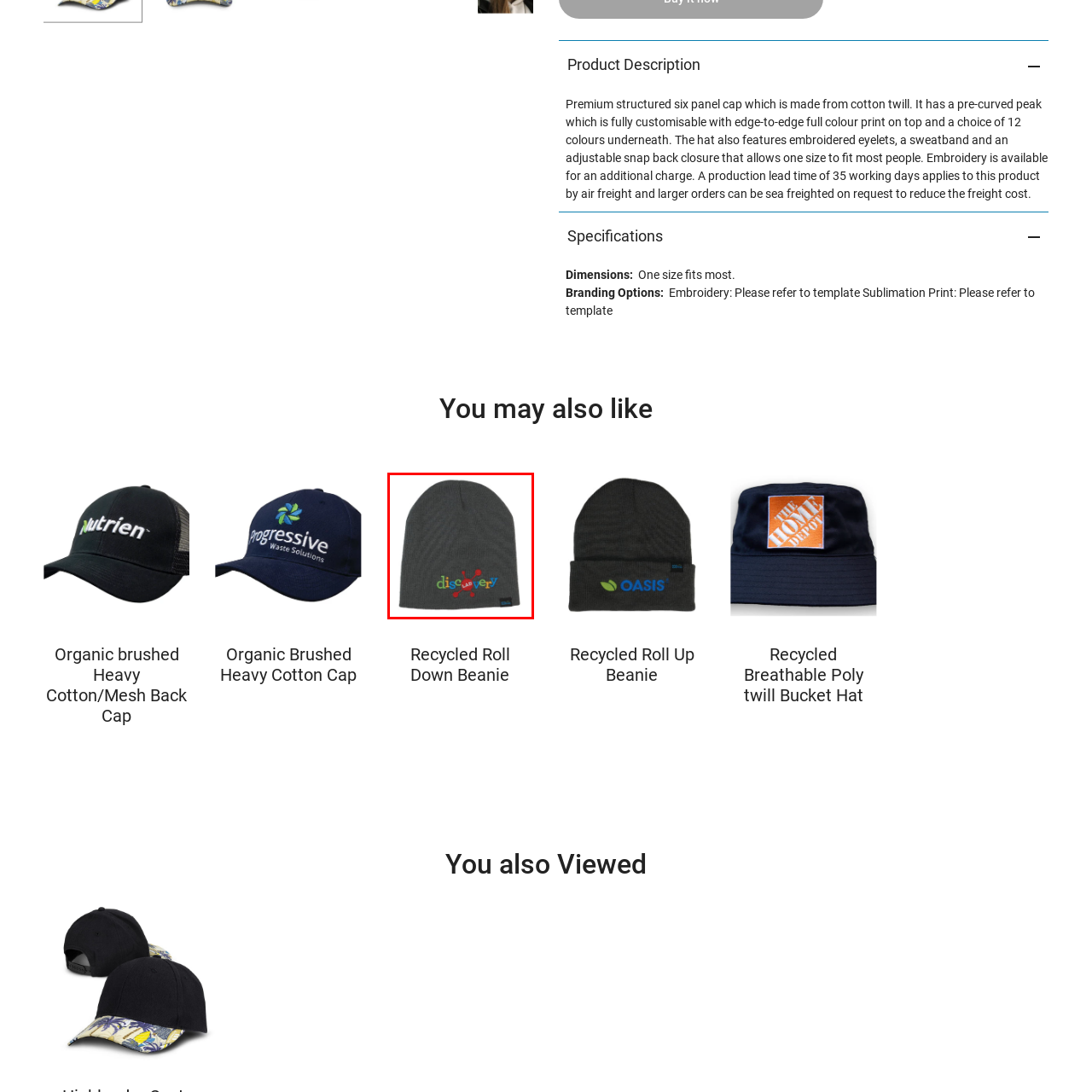Give a detailed account of the picture within the red bounded area.

This image showcases a stylish beanie made from soft, knitted fabric, presented in a modern gray color. The beanie prominently features a colorful embroidered design that reads "discovery" in vibrant hues of red, green, blue, and yellow, accompanied by a playful atom graphic. This unique design not only adds a pop of personality but also makes it an excellent choice for those who want to express their love for science or education. The versatile nature of this beanie, combined with its eye-catching design, makes it suitable for both casual outings and colder weather wear.